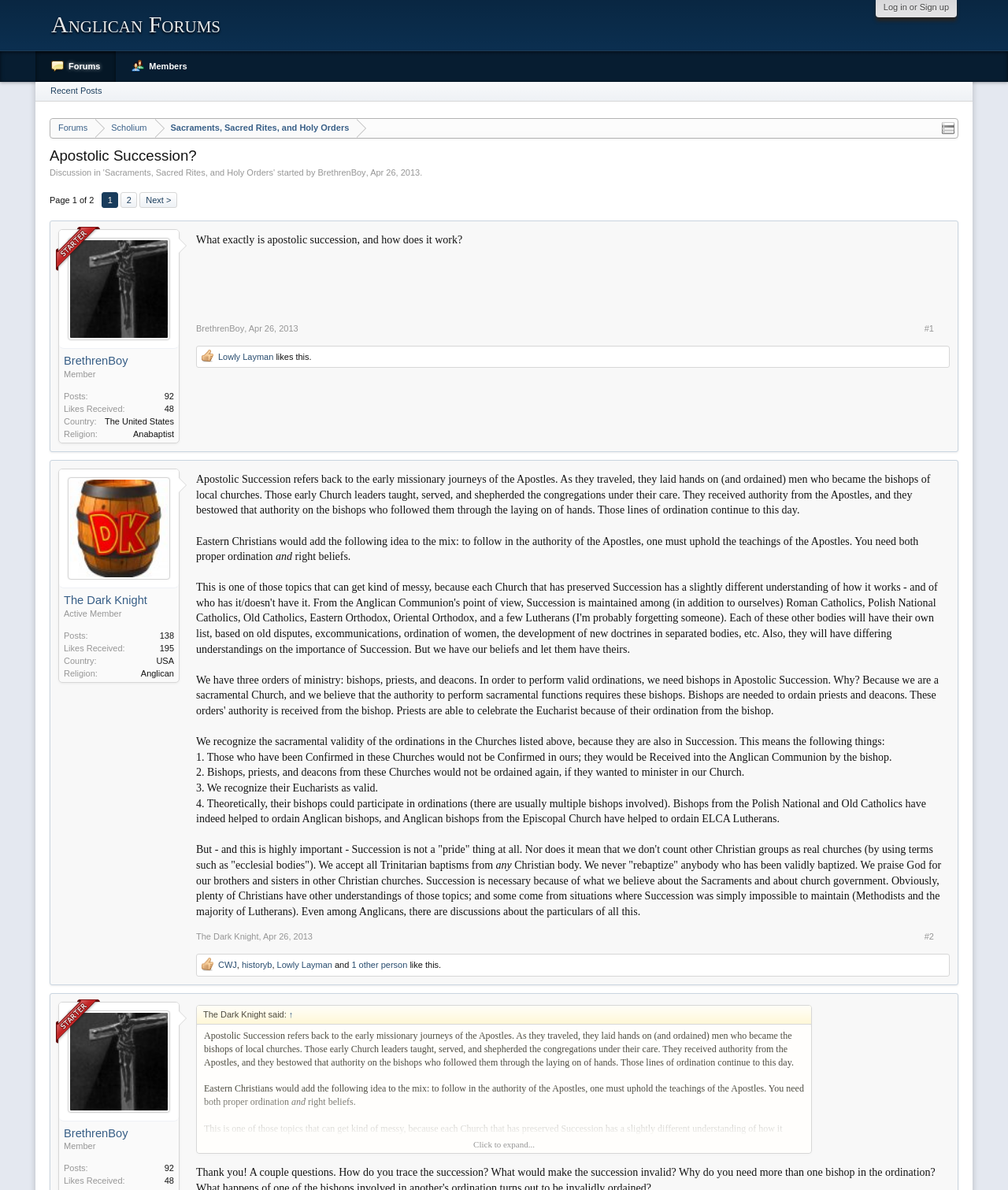Highlight the bounding box coordinates of the region I should click on to meet the following instruction: "View user profile of The Dark Knight".

[0.059, 0.108, 0.177, 0.139]